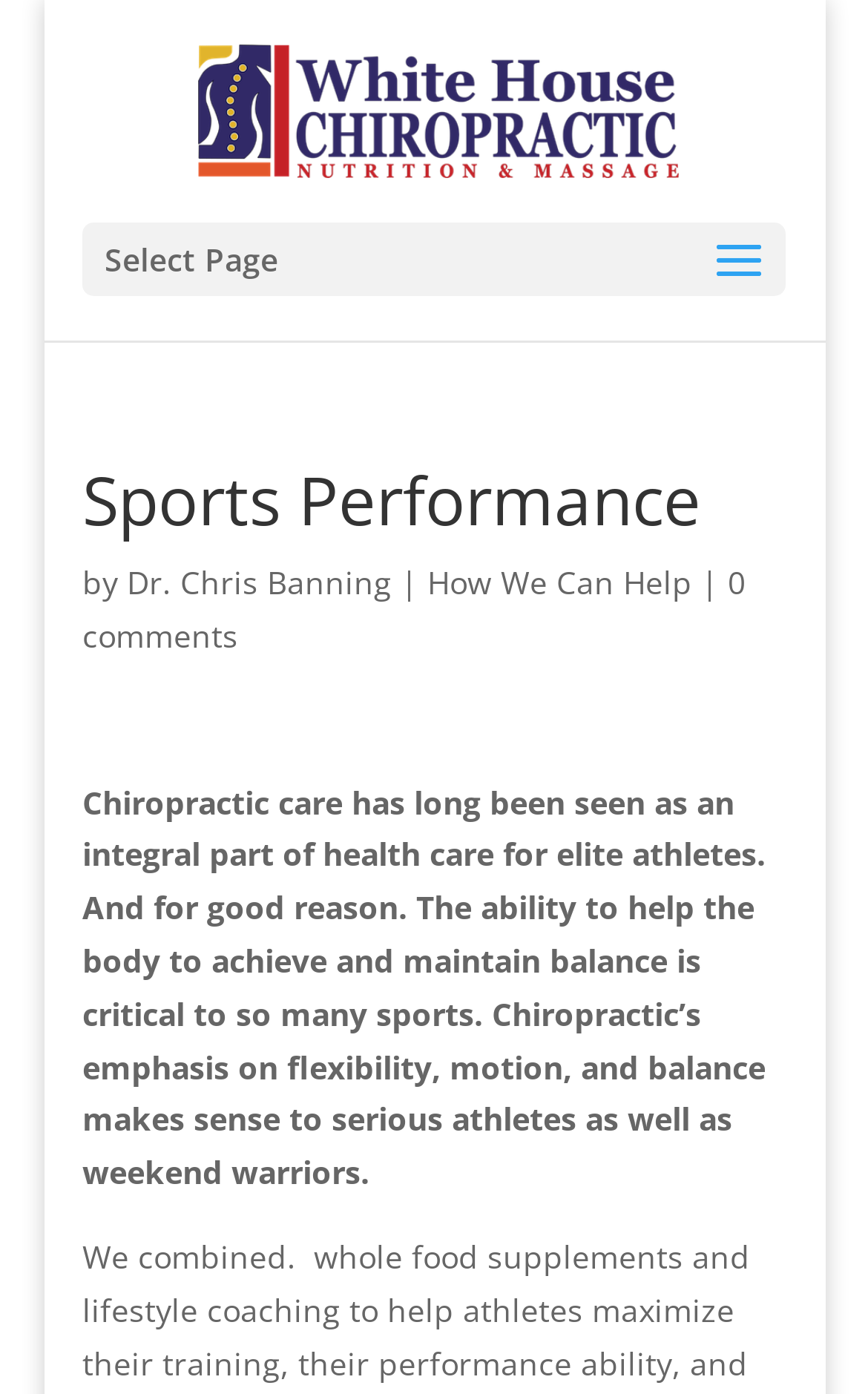Extract the bounding box for the UI element that matches this description: "Dr. Chris Banning".

[0.146, 0.402, 0.451, 0.433]